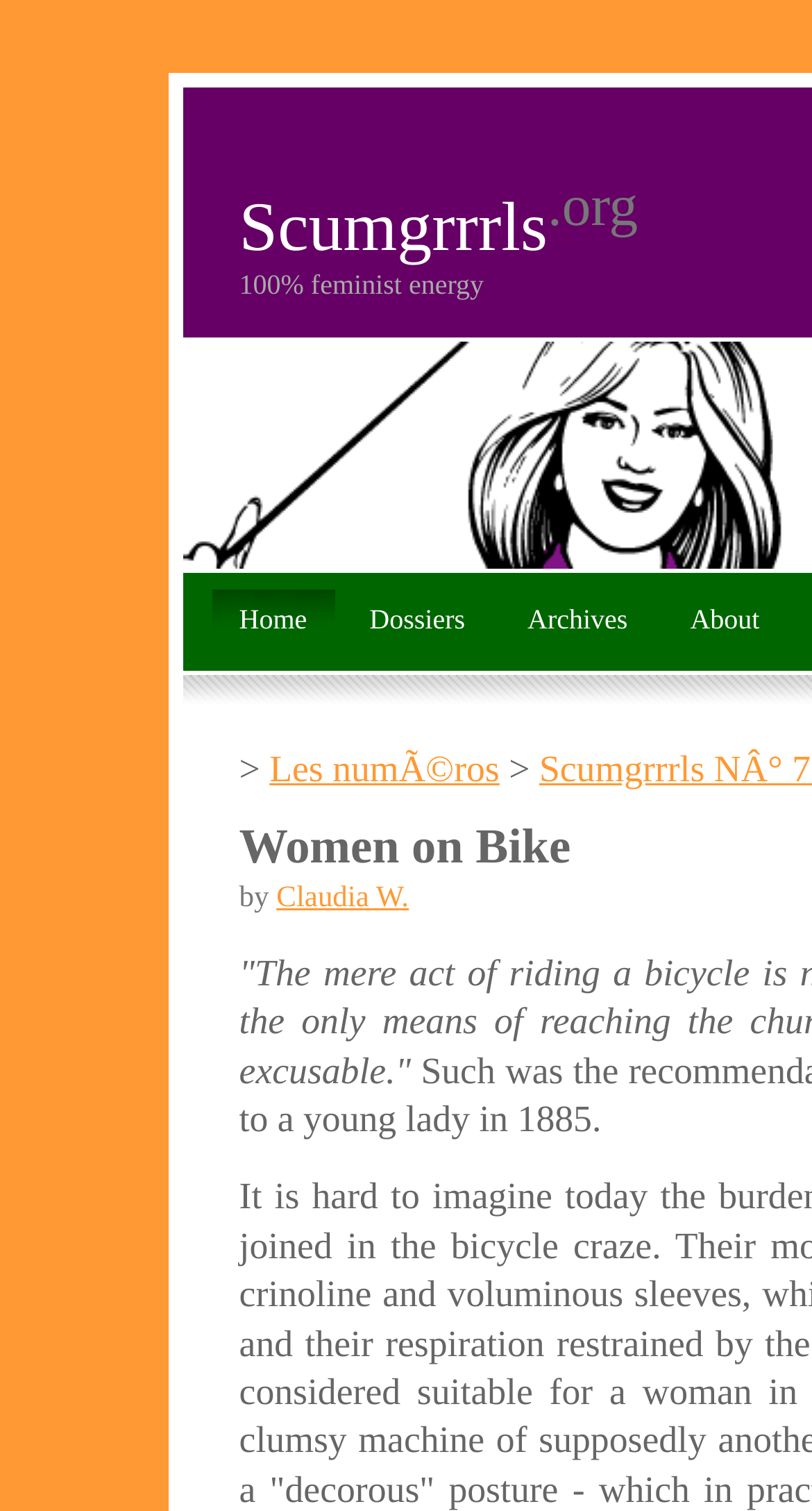How many sub-links are there under the 'Les numéros' link?
Look at the image and answer the question using a single word or phrase.

1